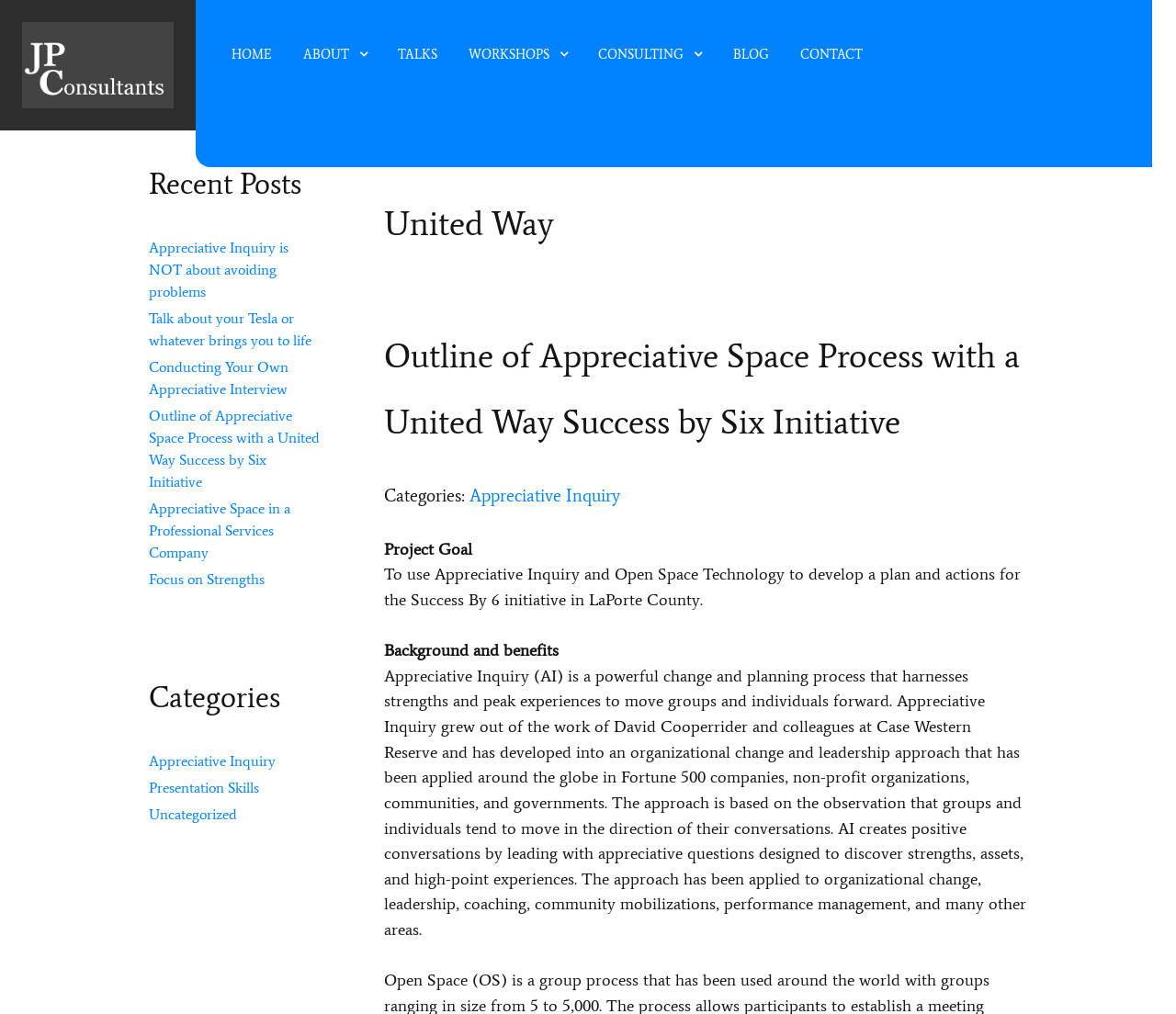How many links are in the top navigation menu?
Your answer should be a single word or phrase derived from the screenshot.

7